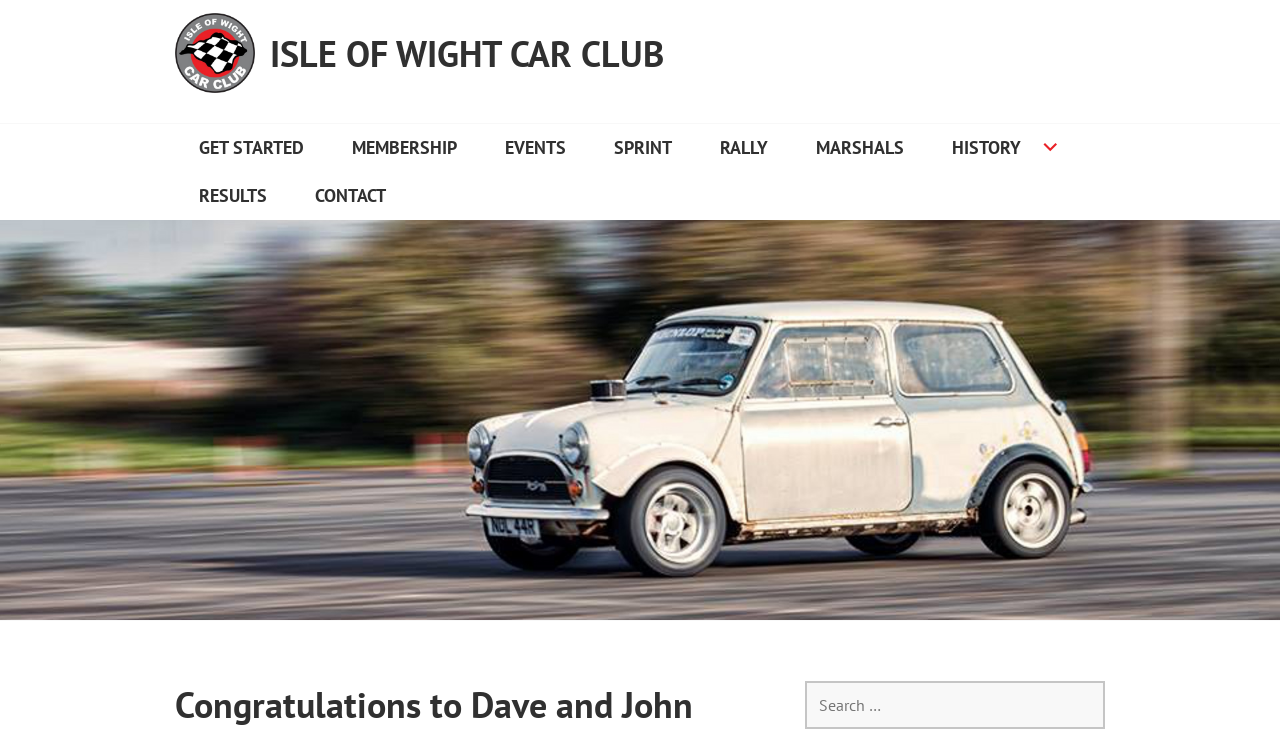Analyze the image and answer the question with as much detail as possible: 
What is the purpose of the search box?

The search box is located at the bottom of the webpage and has a label 'Search for:'. This suggests that the purpose of the search box is to allow users to search for specific content within the website.